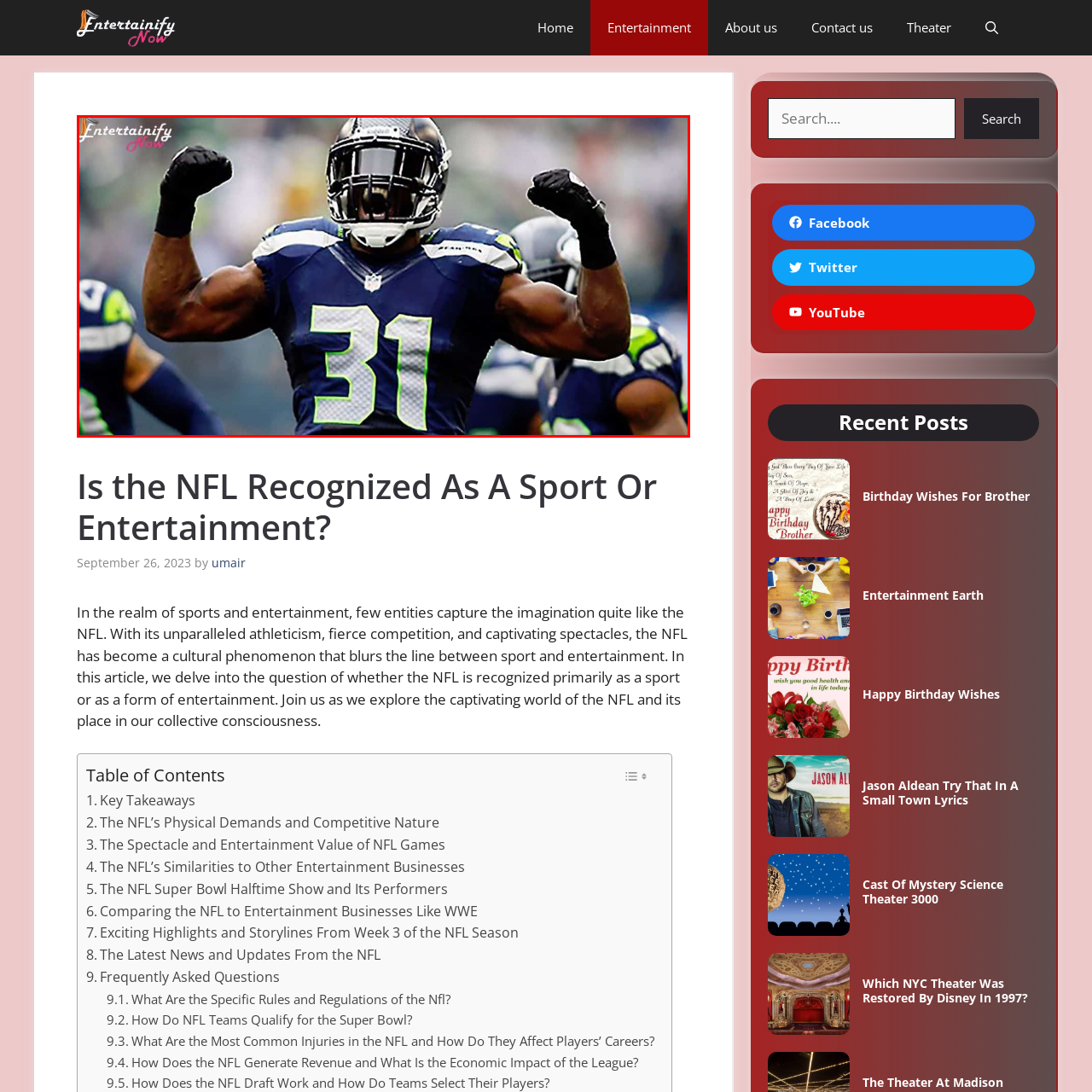Give an elaborate description of the visual elements within the red-outlined box.

The image captures an intense moment on the football field, showcasing a powerful player celebrating a victory. Dressed in the iconic blue and green uniform of the Seattle Seahawks, the player prominently displays the number 31. His muscular physique and triumphant pose, with flexed arms, exude confidence and strength, embodying the competitive spirit that defines the NFL. Behind him, blurred figures of teammates add to the dynamic atmosphere, enhancing the sense of camaraderie and excitement typical of a professional football game. This visual representation underscores the thrilling blend of athleticism and entertainment that the NFL brings to its audiences.